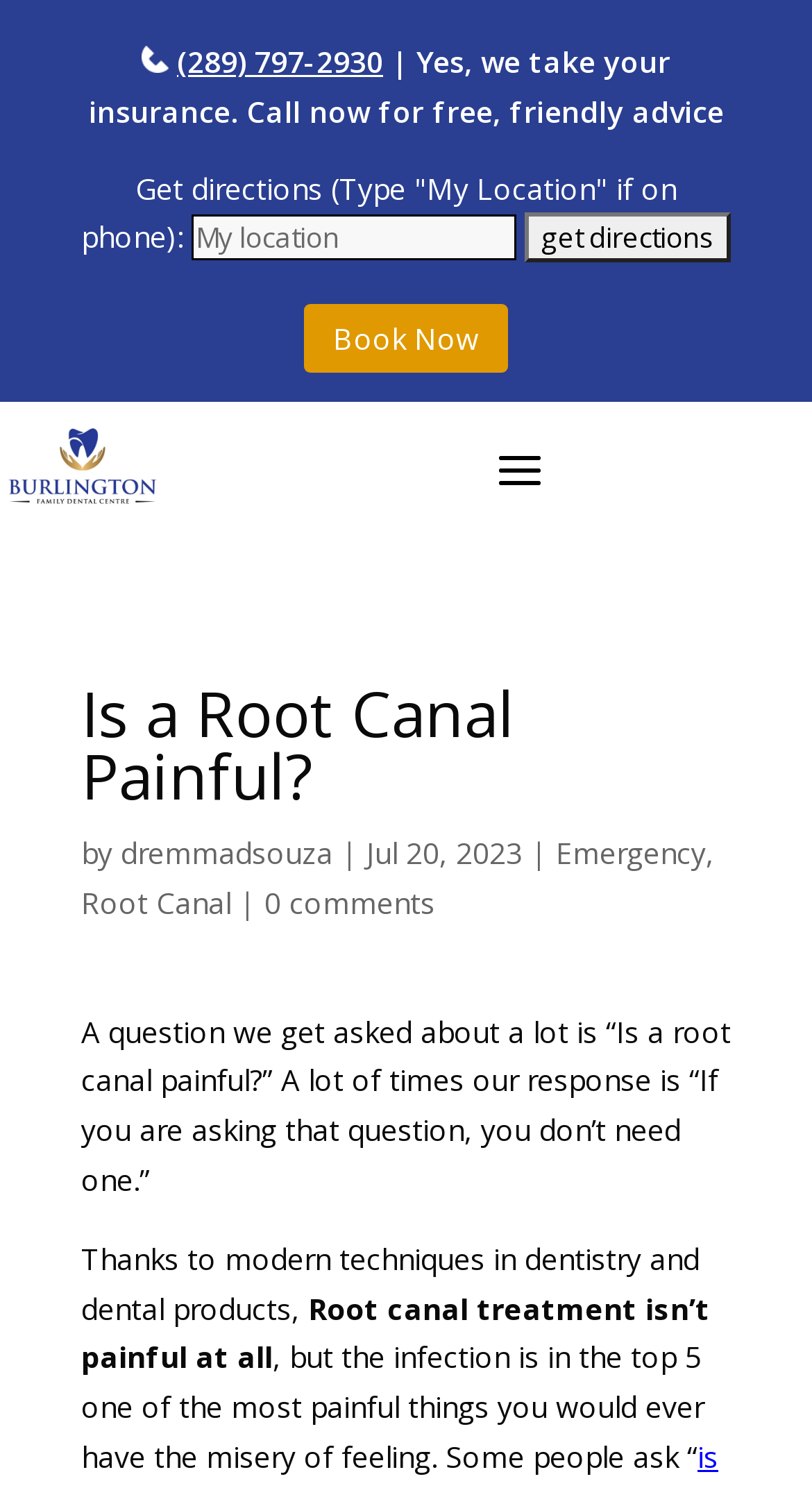Consider the image and give a detailed and elaborate answer to the question: 
What is the purpose of the textbox?

The textbox is located below the 'Get directions' label, and it is used to input a location, such as 'My Location', to get directions to the dental centre.